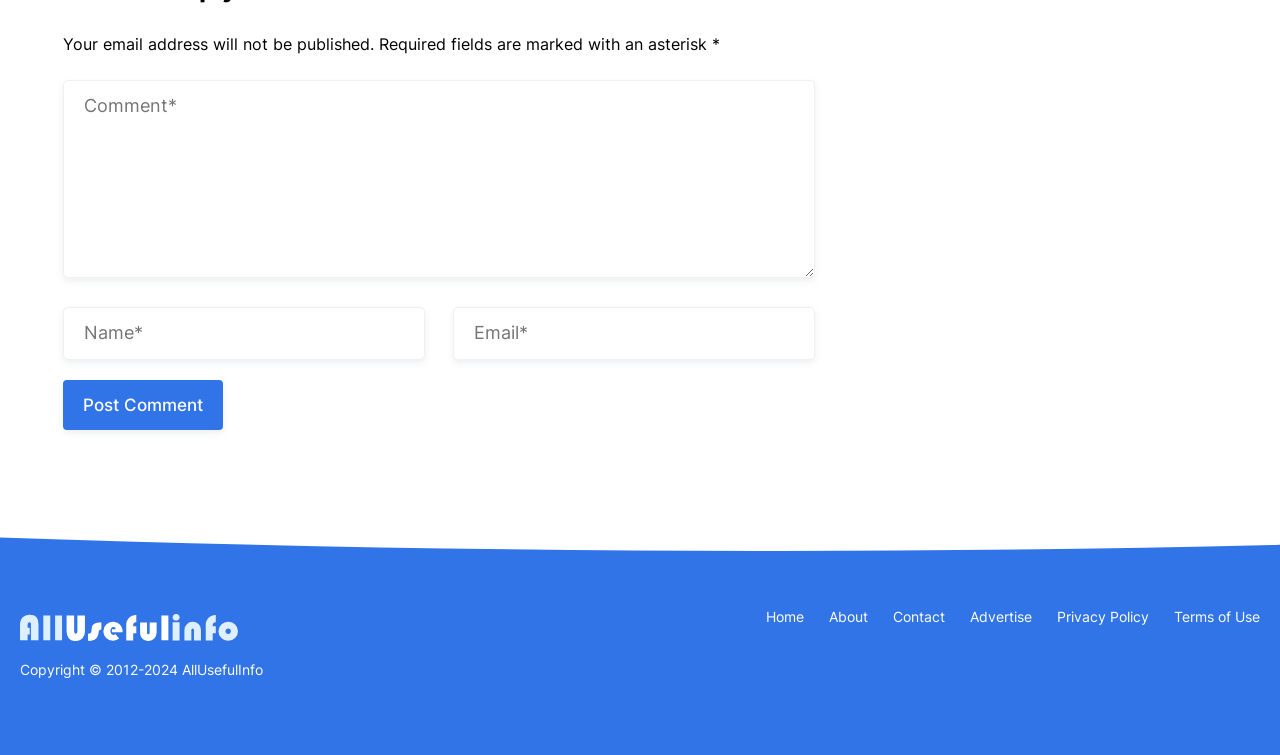How many textboxes are available?
Using the screenshot, give a one-word or short phrase answer.

3